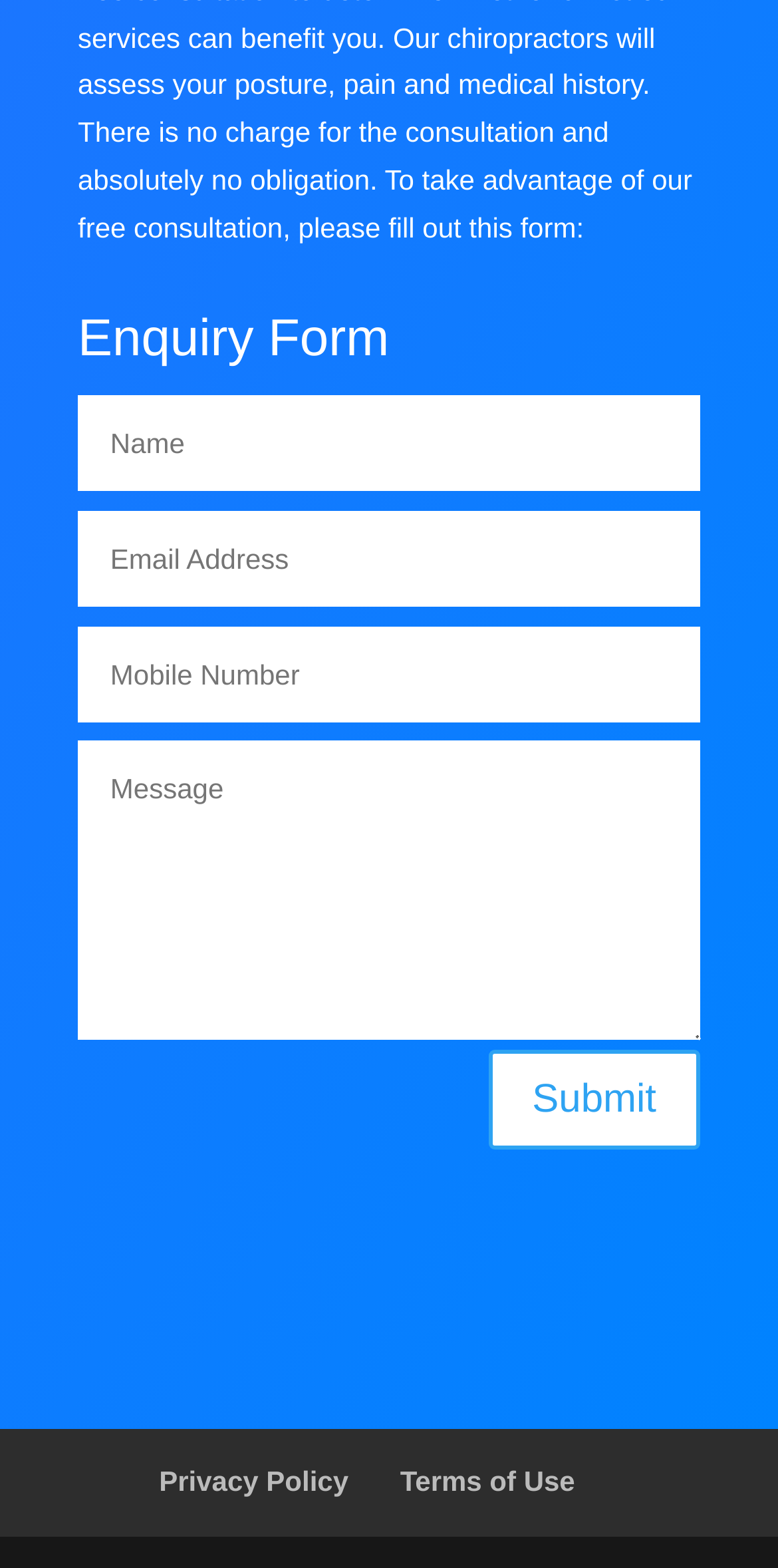What is the text on the heading element?
Using the picture, provide a one-word or short phrase answer.

Enquiry Form